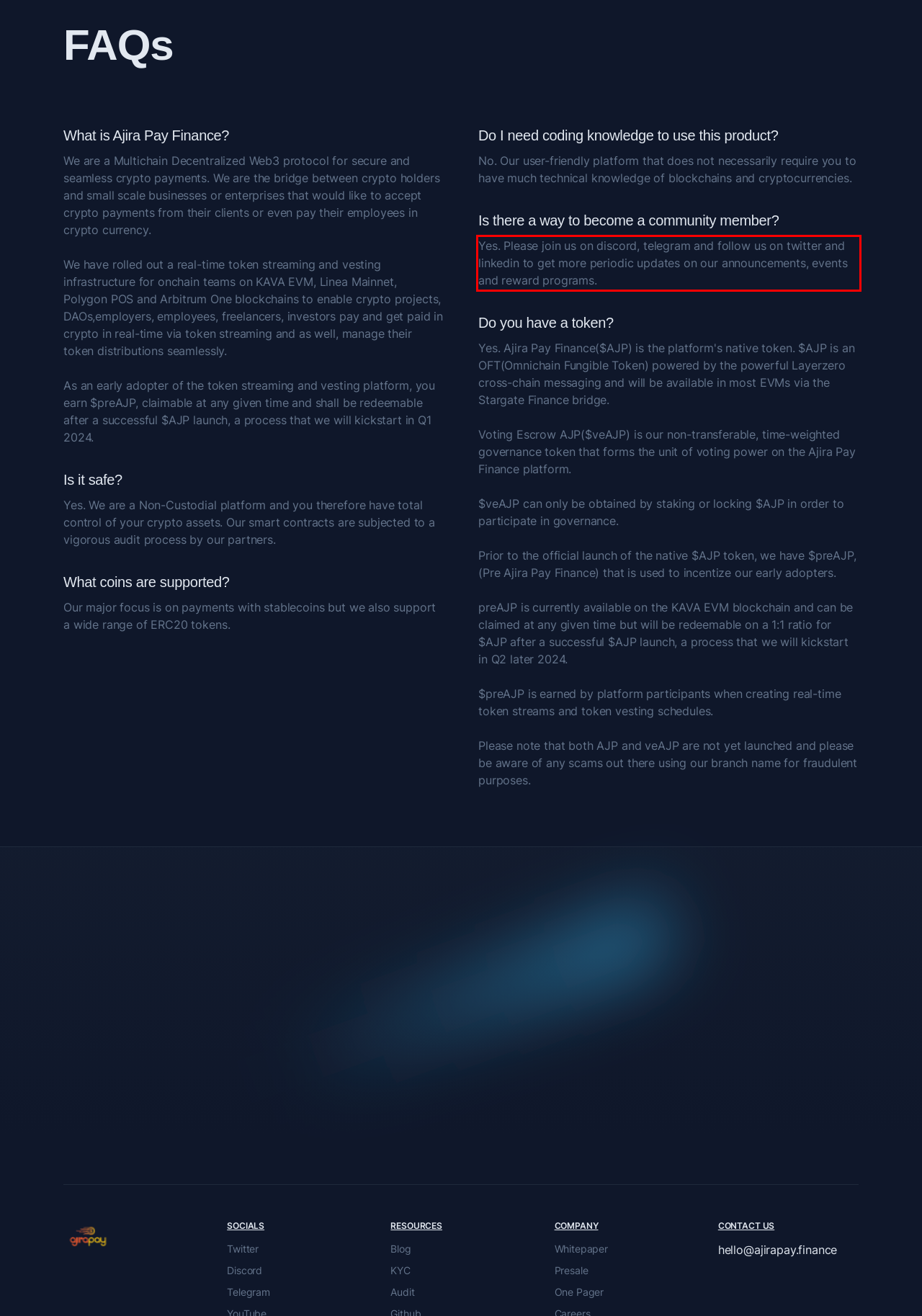Within the screenshot of the webpage, there is a red rectangle. Please recognize and generate the text content inside this red bounding box.

Yes. Please join us on discord, telegram and follow us on twitter and linkedin to get more periodic updates on our announcements, events and reward programs.